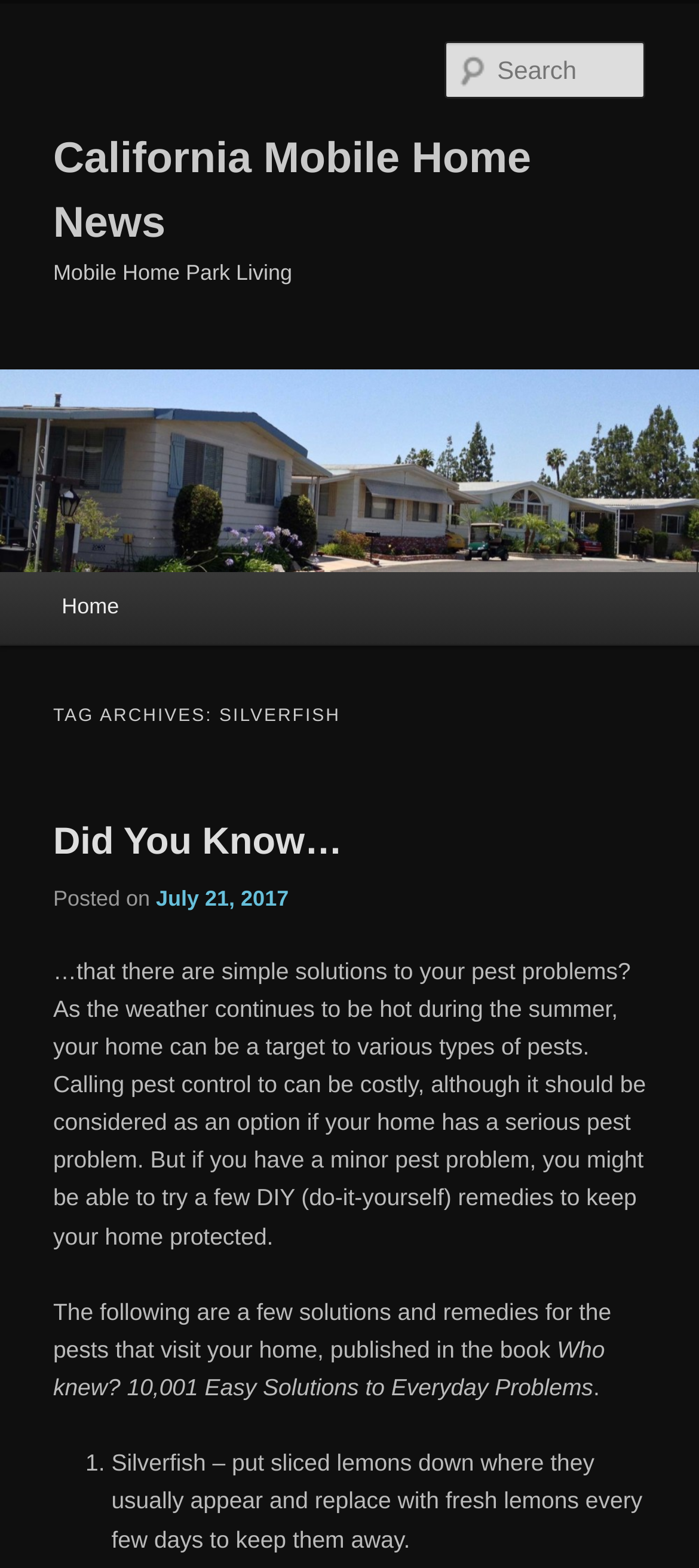What is the name of the book mentioned in the article?
Based on the image, answer the question with a single word or brief phrase.

Who knew? 10,001 Easy Solutions to Everyday Problems